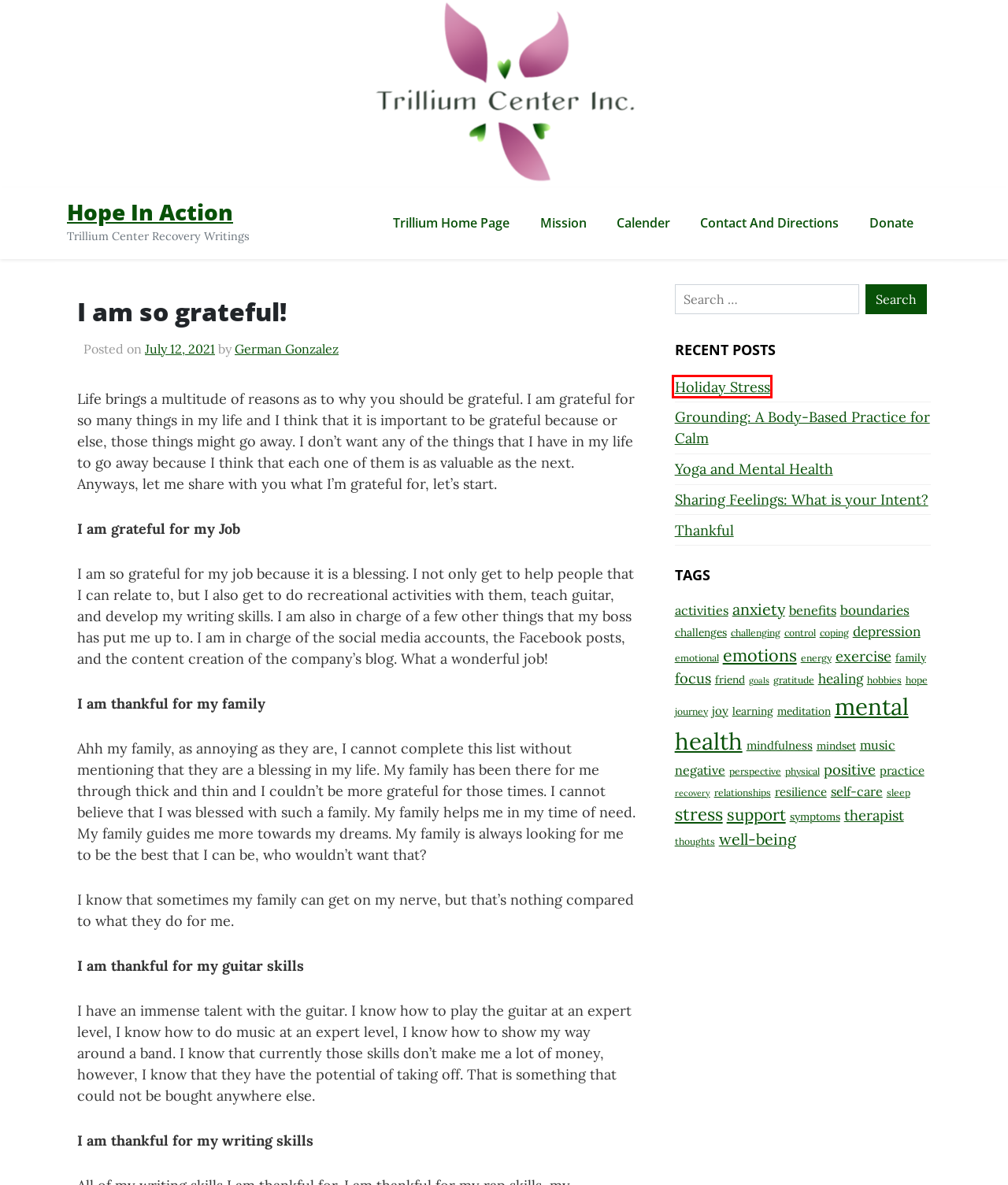You have a screenshot of a webpage with a red bounding box highlighting a UI element. Your task is to select the best webpage description that corresponds to the new webpage after clicking the element. Here are the descriptions:
A. Trillium Center Contact
B. Holiday Stress – Hope In Action
C. negative – Hope In Action
D. thoughts – Hope In Action
E. Grounding: A Body-Based Practice for Calm – Hope In Action
F. relationships – Hope In Action
G. family – Hope In Action
H. challenging – Hope In Action

B